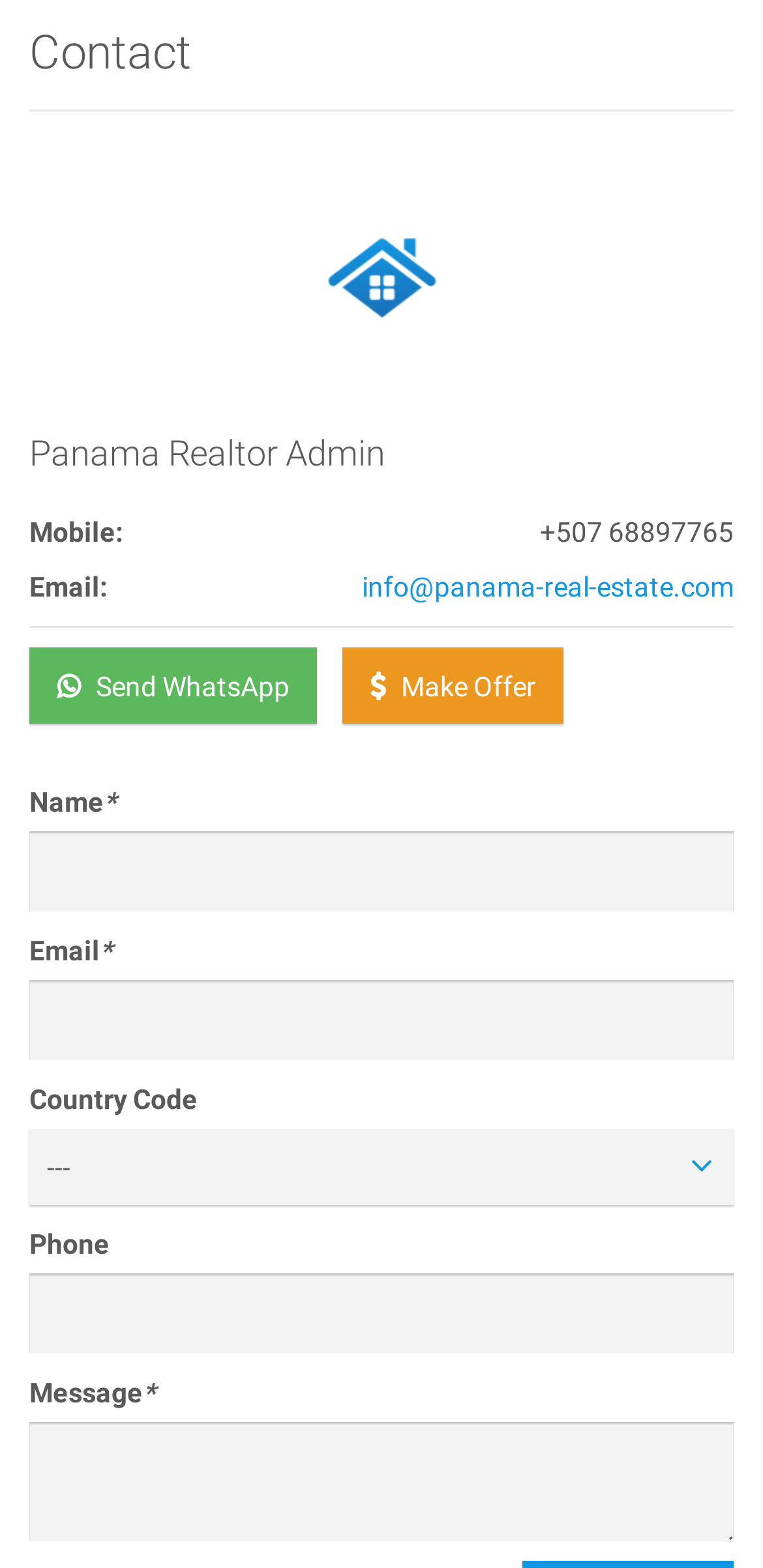Given the description of the UI element: "parent_node: Message* name="form-contact-agent-message"", predict the bounding box coordinates in the form of [left, top, right, bottom], with each value being a float between 0 and 1.

[0.038, 0.906, 0.962, 0.982]